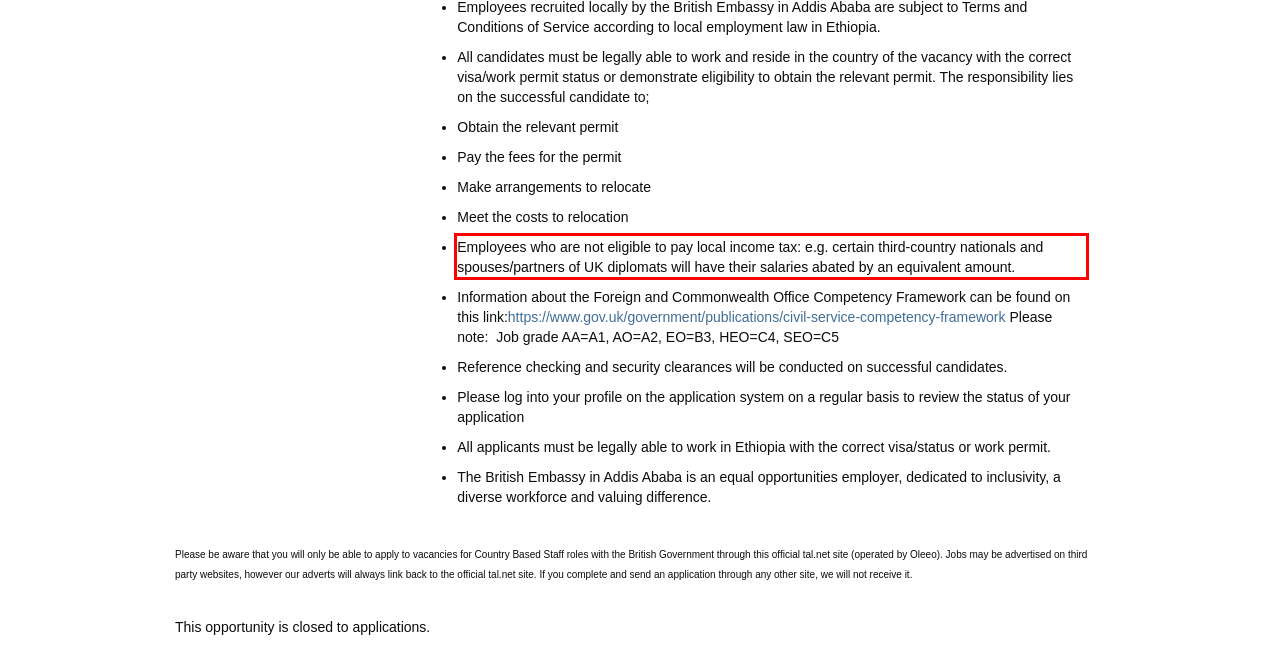Look at the webpage screenshot and recognize the text inside the red bounding box.

Employees who are not eligible to pay local income tax: e.g. certain third-country nationals and spouses/partners of UK diplomats will have their salaries abated by an equivalent amount.